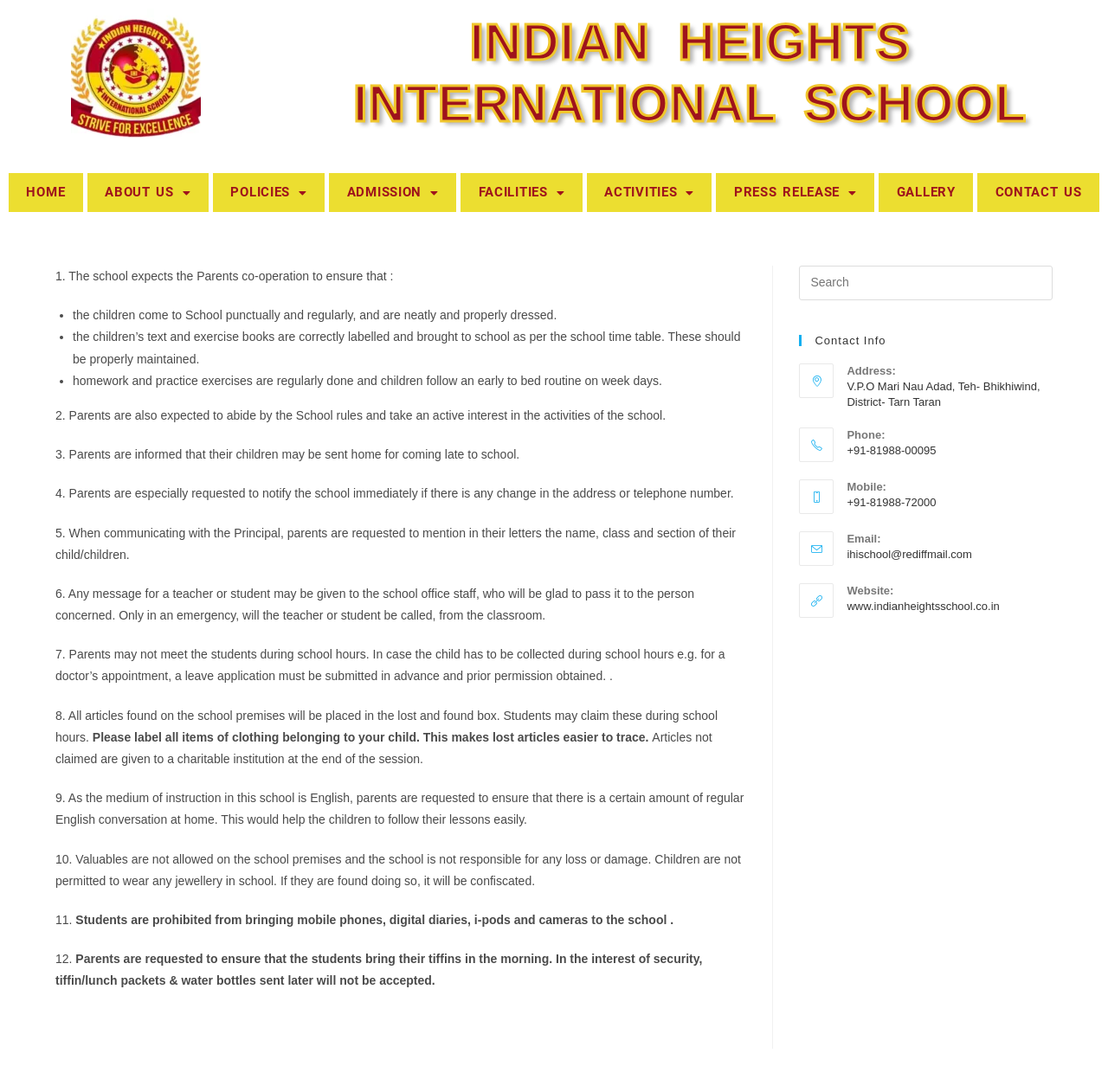Determine the bounding box coordinates of the target area to click to execute the following instruction: "Visit ABOUT US."

[0.079, 0.158, 0.188, 0.194]